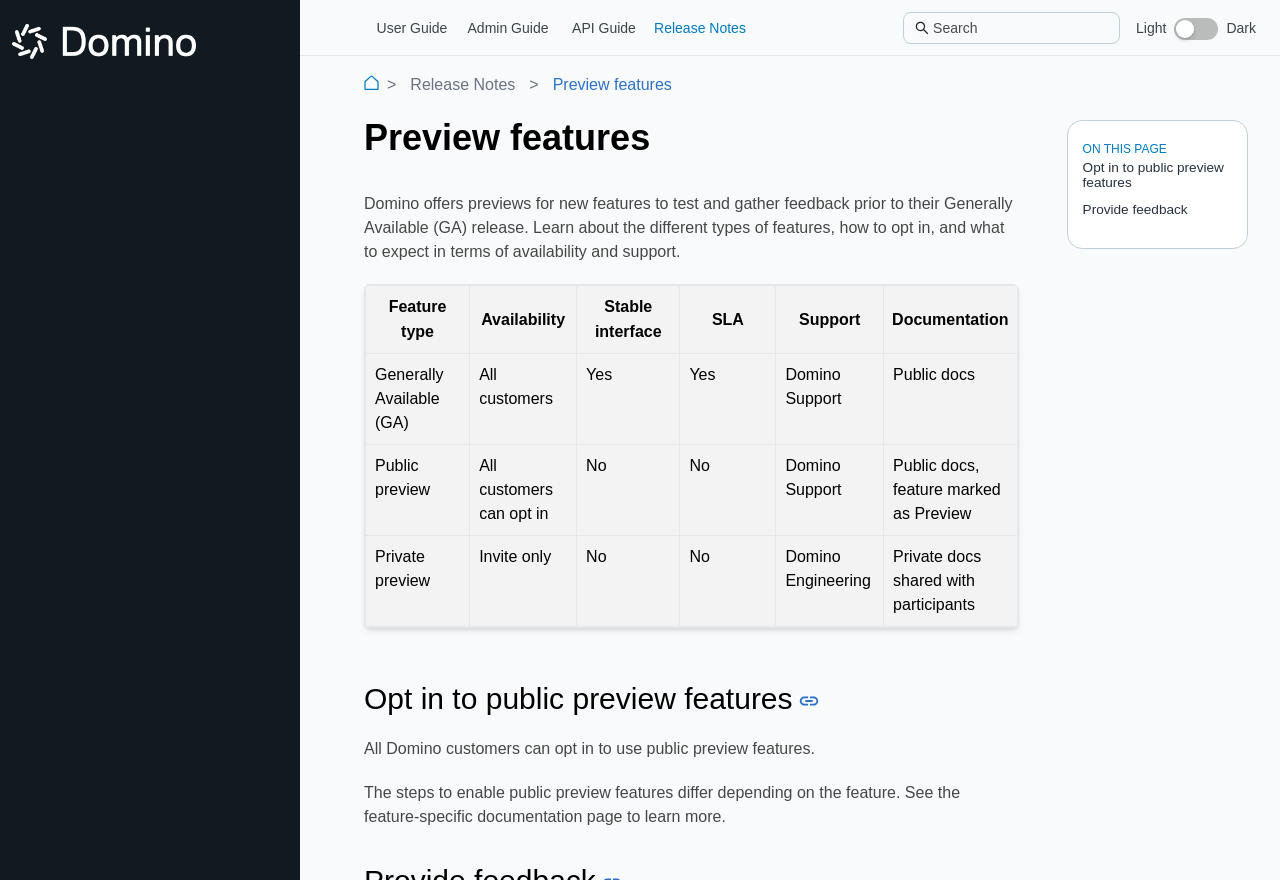Determine the bounding box coordinates of the clickable element to complete this instruction: "Click the 'User Guide' link". Provide the coordinates in the format of four float numbers between 0 and 1, [left, top, right, bottom].

[0.284, 0.021, 0.359, 0.04]